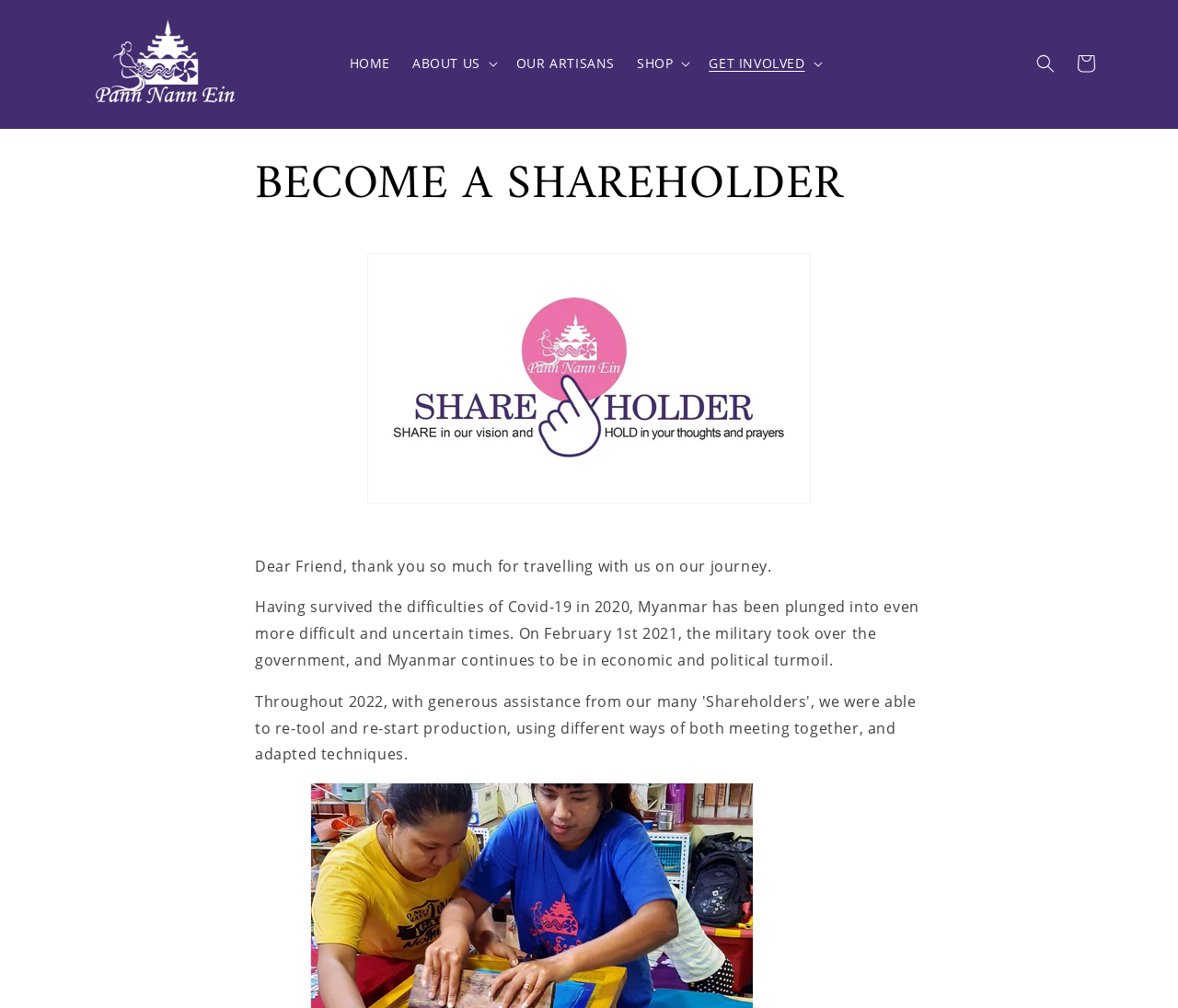Provide a brief response using a word or short phrase to this question:
What is the name of the organization?

Pann Nann Ein